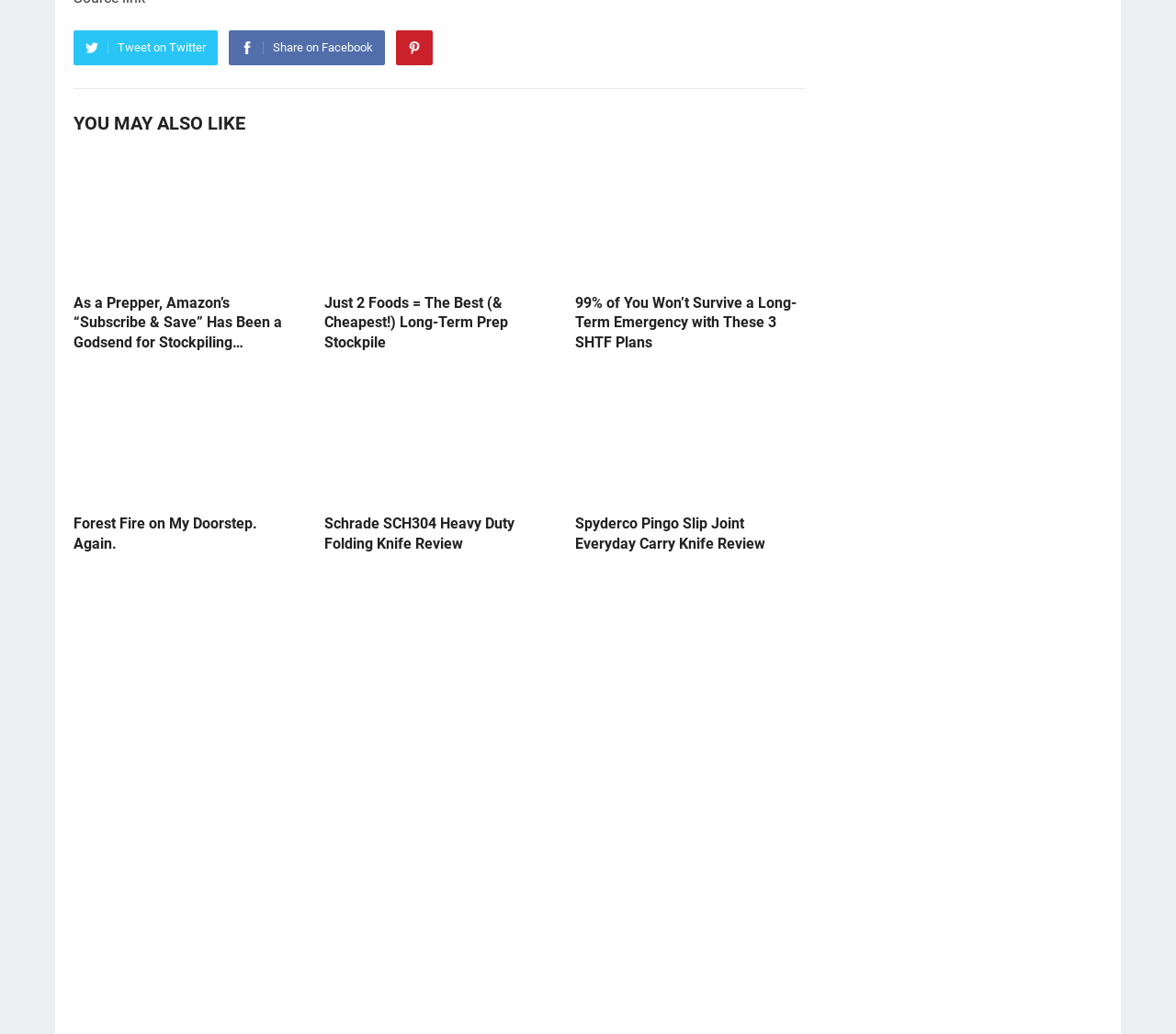What is the topic of the webpage?
Using the image as a reference, answer with just one word or a short phrase.

Prepping and survival